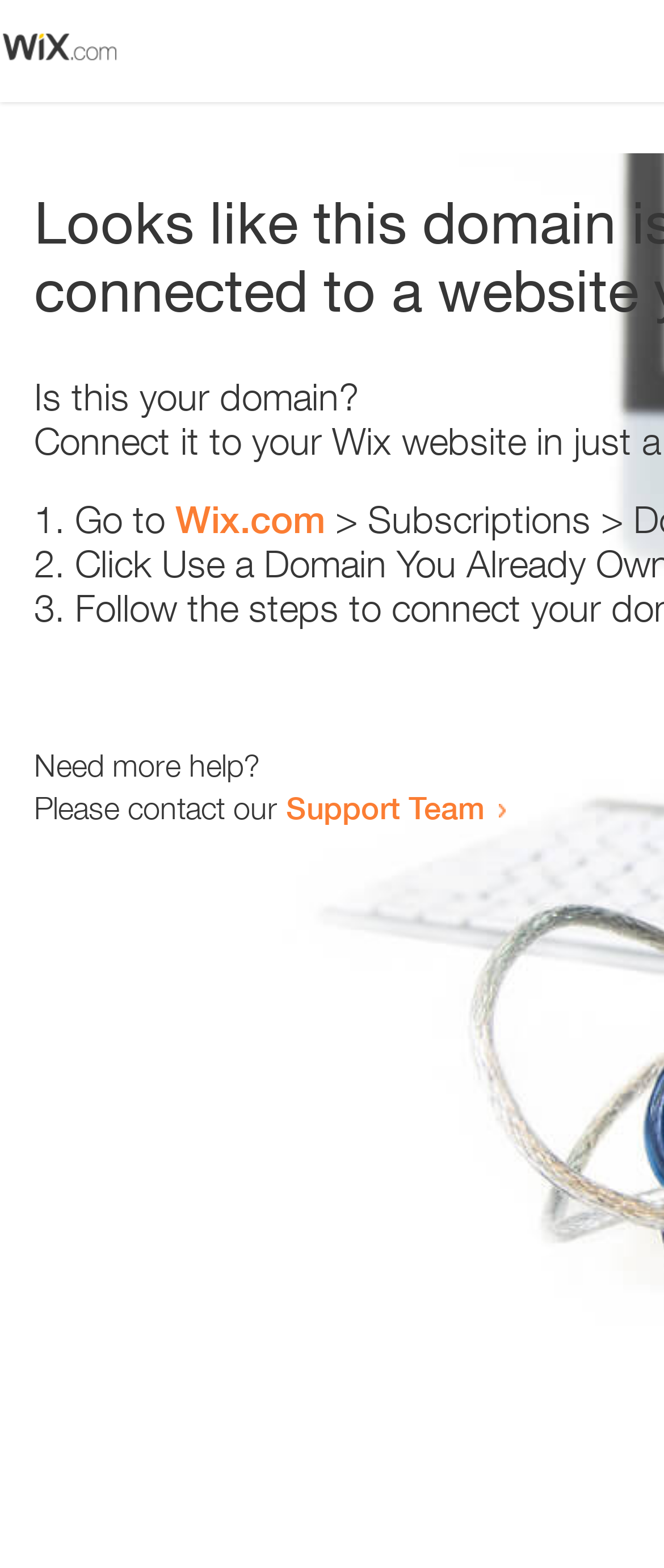Produce a meticulous description of the webpage.

The webpage appears to be an error page, with a small image at the top left corner. Below the image, there is a question "Is this your domain?" in a prominent position. 

To the right of the question, there is a numbered list with three items. The first item starts with "1." and suggests going to "Wix.com". The second item starts with "2." and the third item starts with "3.", but their contents are not specified. 

Below the list, there is a message "Need more help?" followed by a sentence "Please contact our Support Team" with a link to the Support Team. The link is positioned to the right of the sentence.